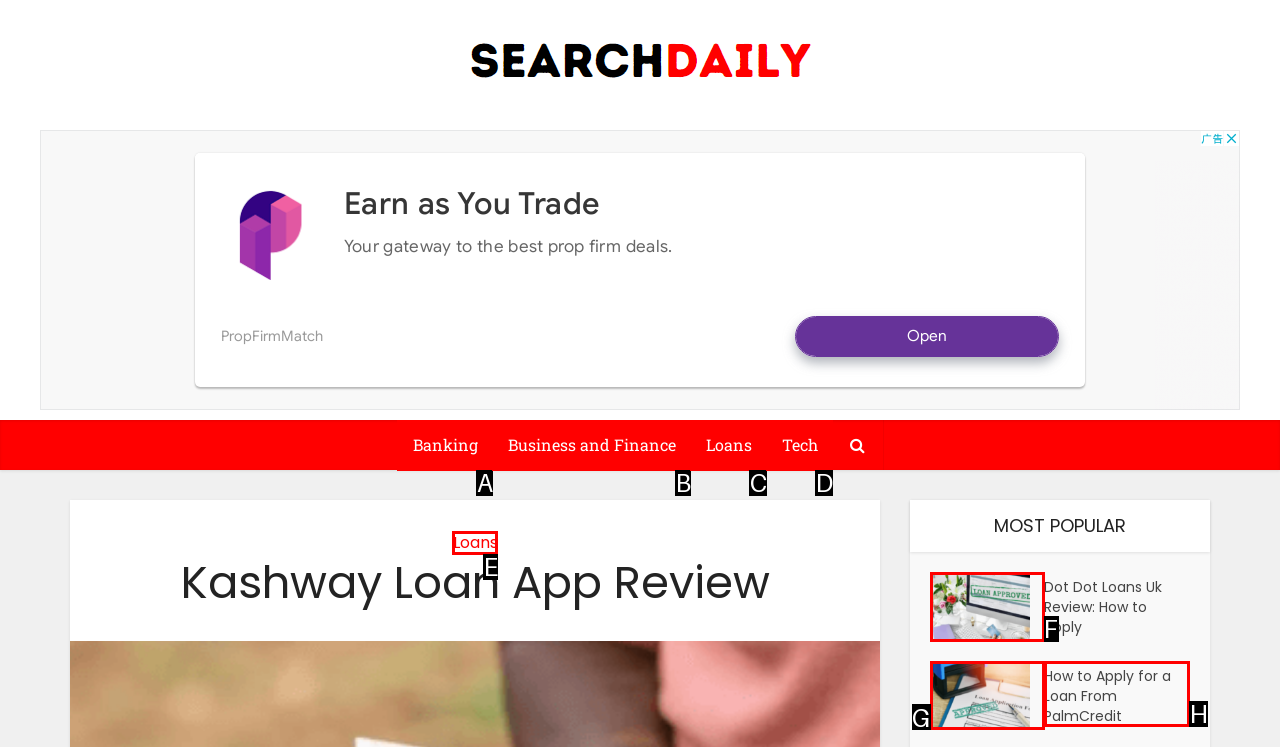Given the description: Tech, select the HTML element that best matches it. Reply with the letter of your chosen option.

D